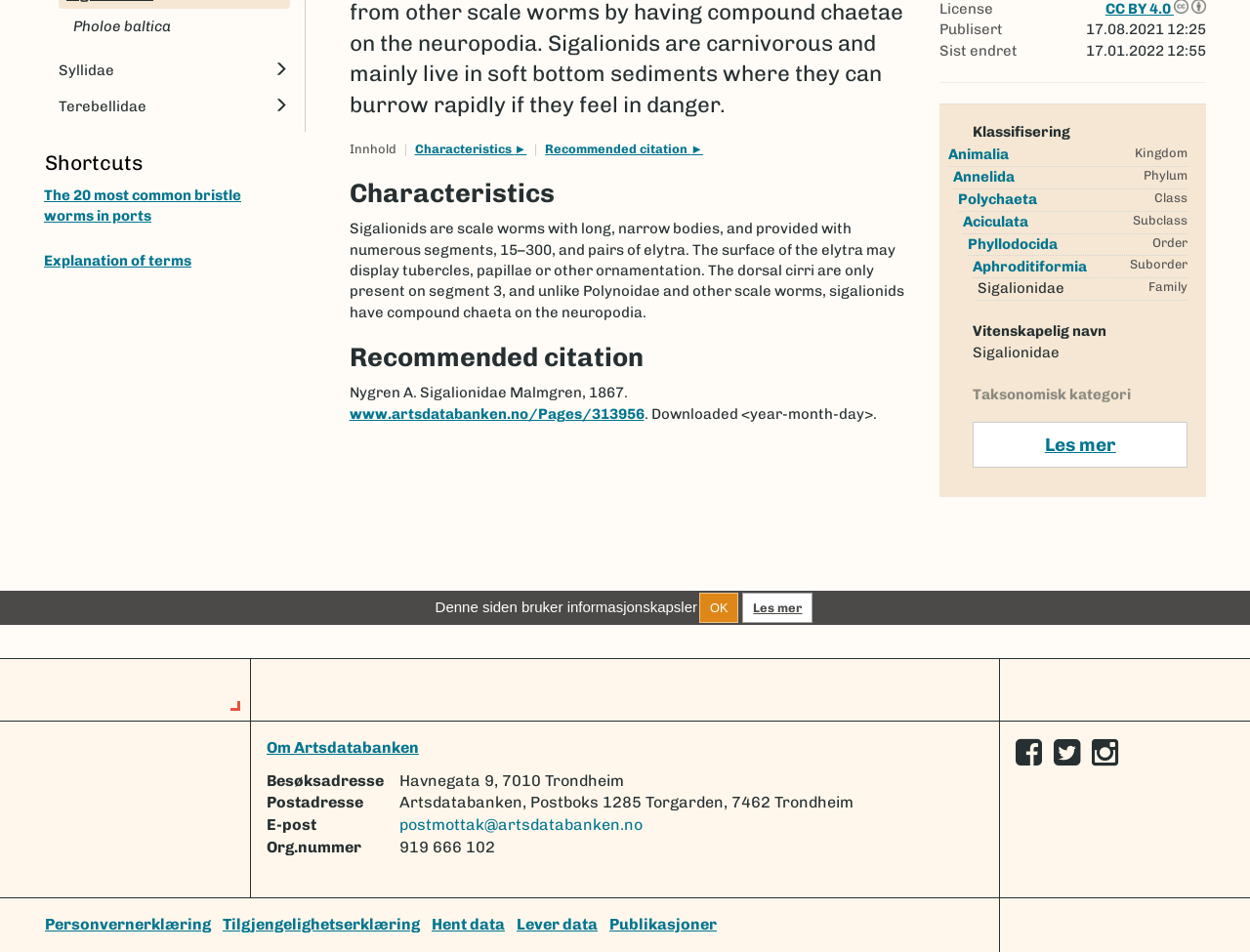Determine the bounding box for the described UI element: "Syllidae Grube, 1850".

[0.047, 0.063, 0.232, 0.085]